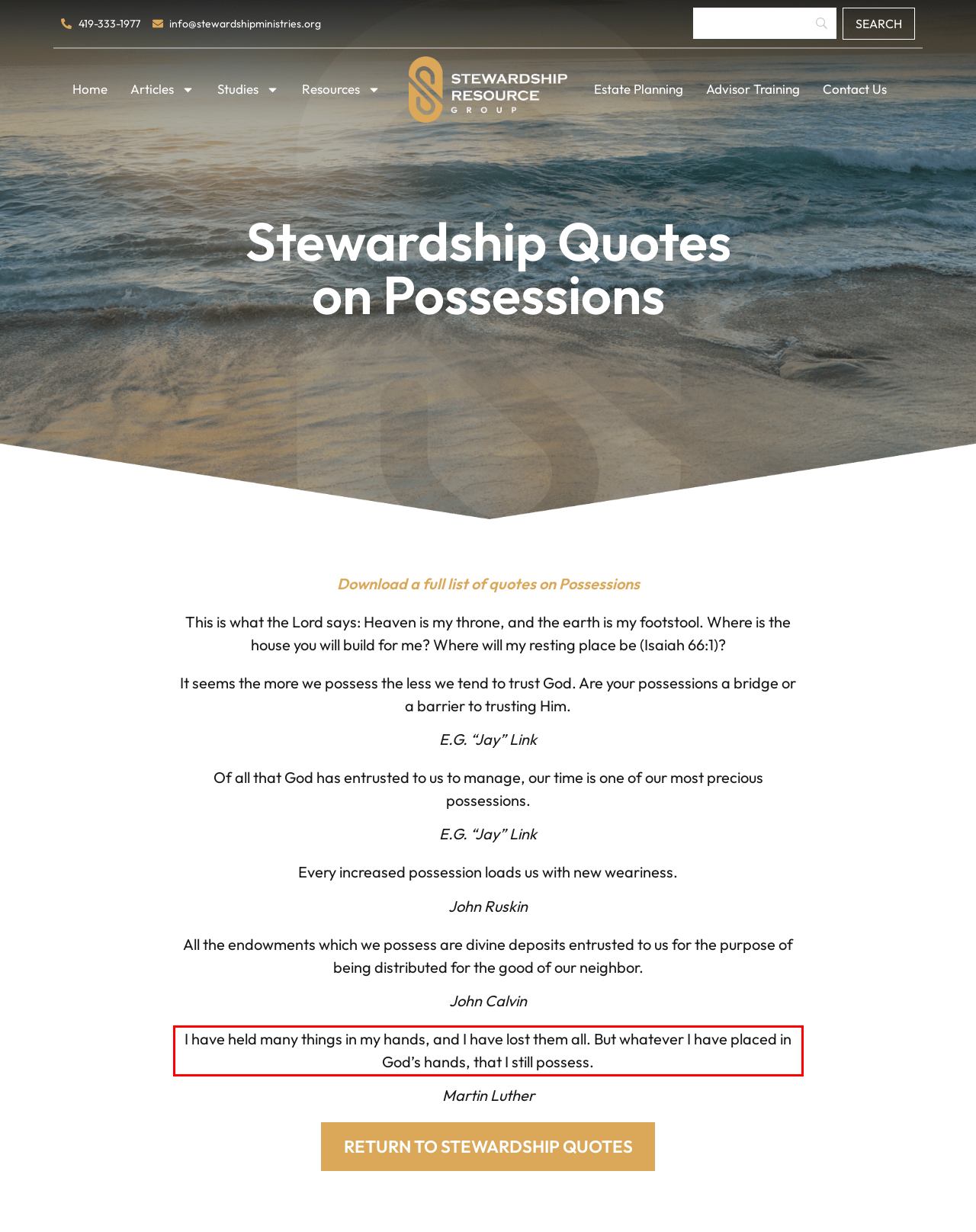Within the provided webpage screenshot, find the red rectangle bounding box and perform OCR to obtain the text content.

I have held many things in my hands, and I have lost them all. But whatever I have placed in God’s hands, that I still possess.